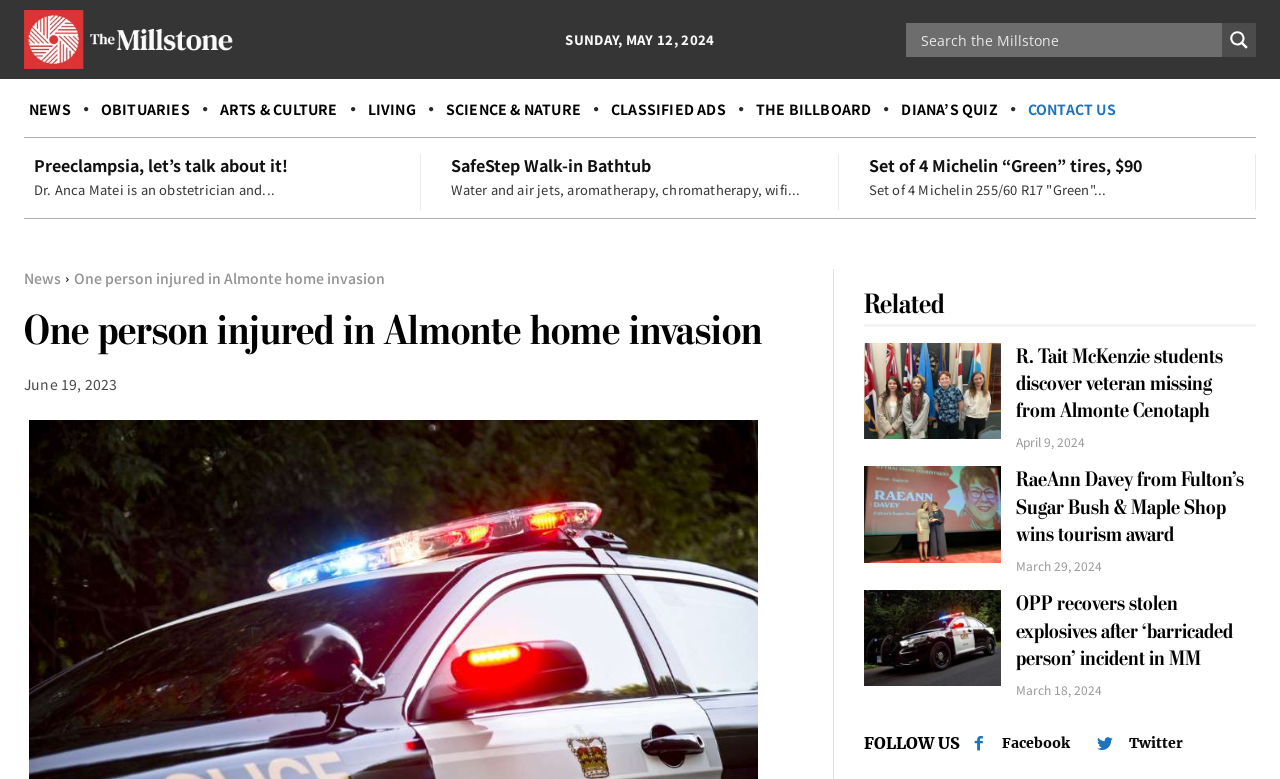Create a detailed summary of all the visual and textual information on the webpage.

The webpage appears to be a news website, specifically The Millstone, with a logo at the top left corner. Below the logo, there is a date displayed, "SUNDAY, MAY 12, 2024". A search form is located at the top right corner, accompanied by a search magnifier button.

The main navigation menu is situated below the date, featuring links to various sections such as "NEWS", "OBITUARIES", "ARTS & CULTURE", and more.

The main content area is divided into several sections. The first section features a heading "Preeclampsia, let’s talk about it!" with a brief description below. This is followed by two more sections, each with a heading and a brief description, titled "SafeStep Walk-in Bathtub" and "Set of 4 Michelin “Green” tires, $90", respectively.

The main news article is titled "One person injured in Almonte home invasion" and is accompanied by a timestamp "June 19, 2023". The article is followed by a "Related" section, which lists three news articles with headings, timestamps, and brief descriptions. These articles are titled "R. Tait McKenzie students discover veteran missing from Almonte Cenotaph", "RaeAnn Davey from Fulton’s Sugar Bush & Maple Shop wins tourism award", and "OPP recovers stolen explosives after ‘barricaded person’ incident in MM".

At the bottom of the page, there is a "FOLLOW US" section with links to Facebook and Twitter.